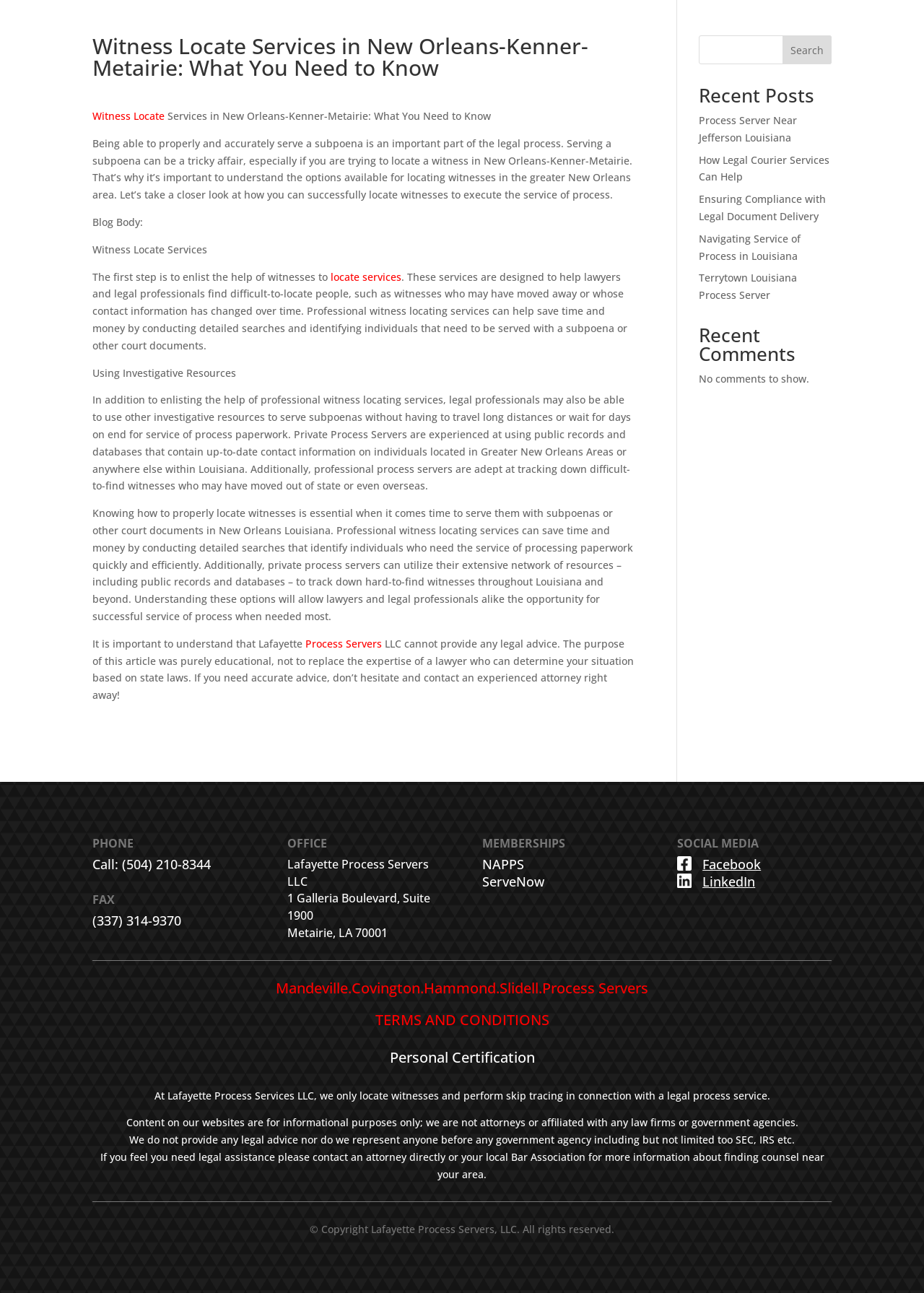Using the given element description, provide the bounding box coordinates (top-left x, top-left y, bottom-right x, bottom-right y) for the corresponding UI element in the screenshot: locate services

[0.355, 0.209, 0.434, 0.219]